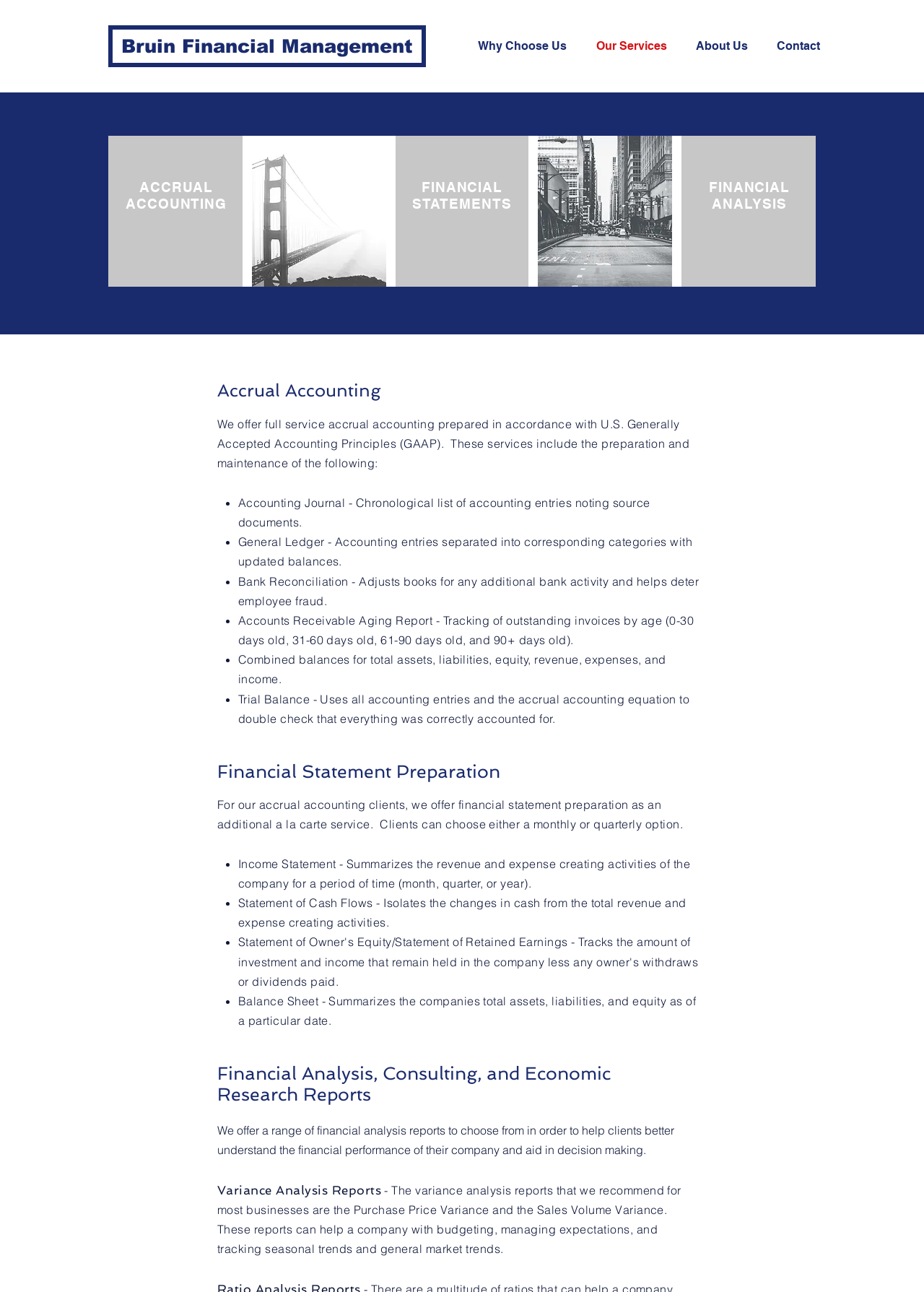What services does Bruin Financial Management offer?
Please provide a comprehensive answer to the question based on the webpage screenshot.

Based on the webpage, Bruin Financial Management offers three main services: Accrual Accounting, Financial Statement Preparation, and Financial Analysis, Consulting, and Economic Research Reports. These services are listed under separate headings on the webpage, with detailed descriptions and sub-services listed underneath.